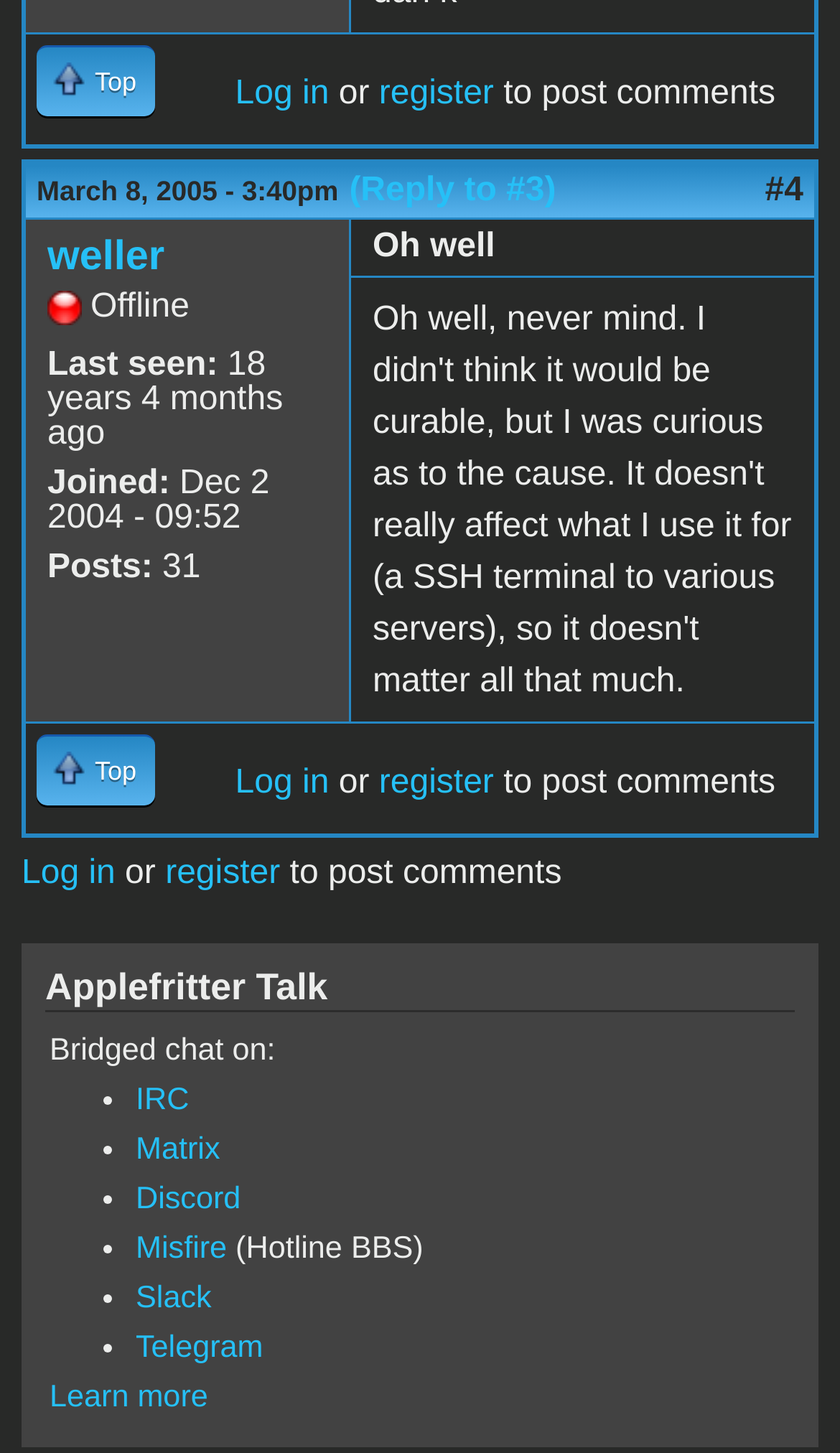Identify the bounding box coordinates of the area that should be clicked in order to complete the given instruction: "Learn more about bridged chat". The bounding box coordinates should be four float numbers between 0 and 1, i.e., [left, top, right, bottom].

[0.059, 0.951, 0.248, 0.974]